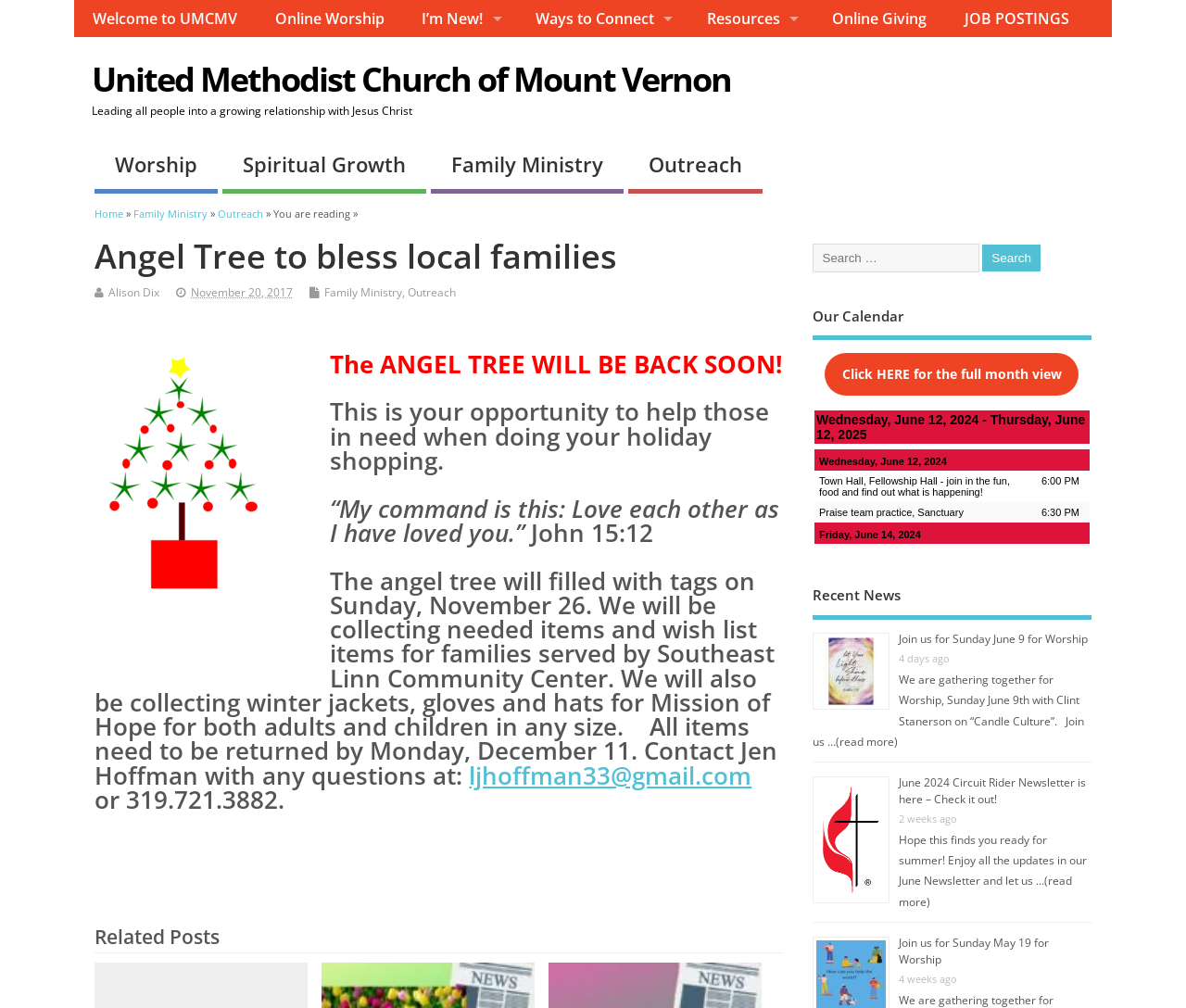Show the bounding box coordinates for the element that needs to be clicked to execute the following instruction: "Click on the 'Welcome to UMCMV' link". Provide the coordinates in the form of four float numbers between 0 and 1, i.e., [left, top, right, bottom].

[0.062, 0.0, 0.216, 0.037]